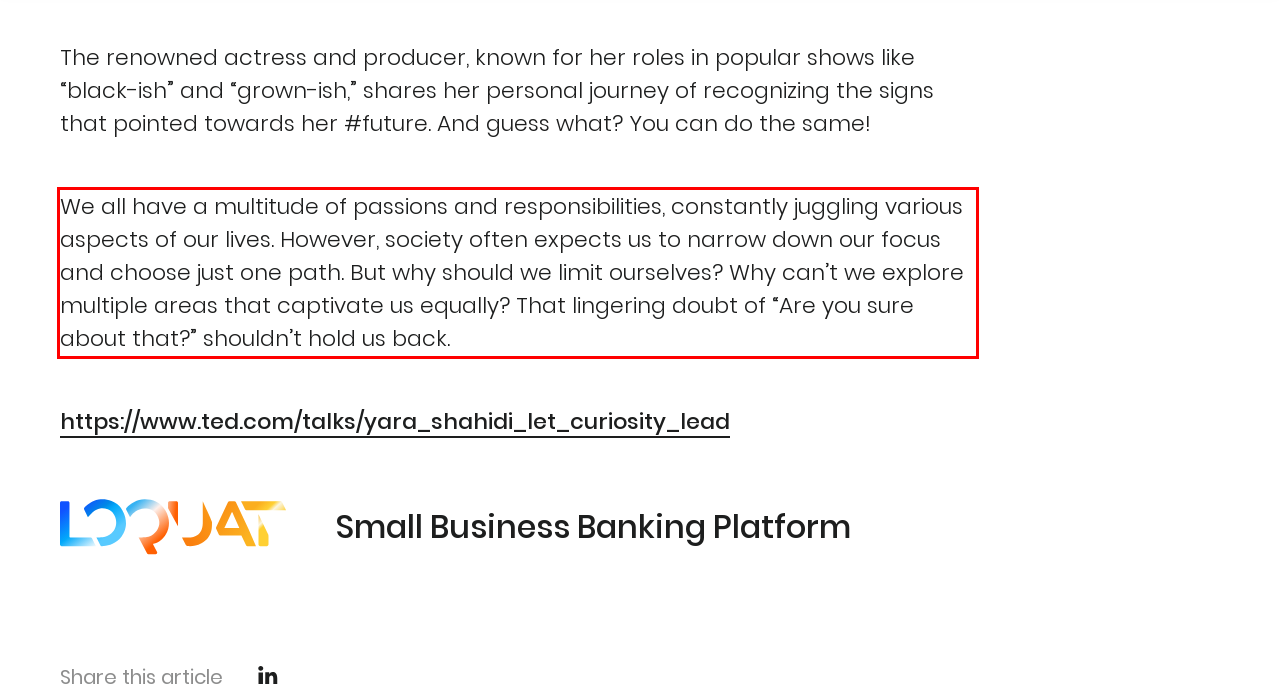Your task is to recognize and extract the text content from the UI element enclosed in the red bounding box on the webpage screenshot.

We all have a multitude of passions and responsibilities, constantly juggling various aspects of our lives. However, society often expects us to narrow down our focus and choose just one path. But why should we limit ourselves? Why can’t we explore multiple areas that captivate us equally? That lingering doubt of “Are you sure about that?” shouldn’t hold us back.